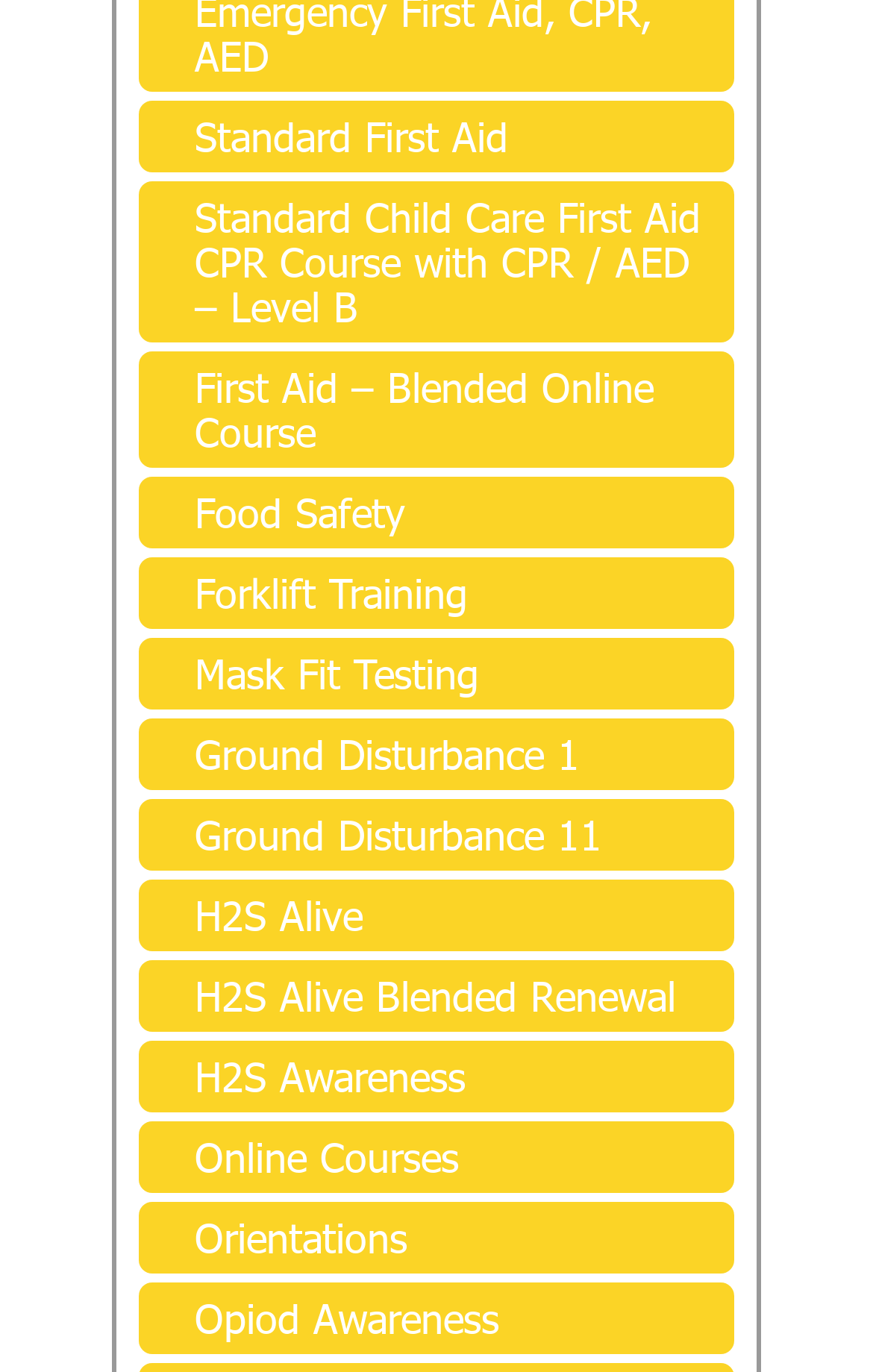Please provide a one-word or short phrase answer to the question:
Are there any links related to safety training on the webpage?

Yes